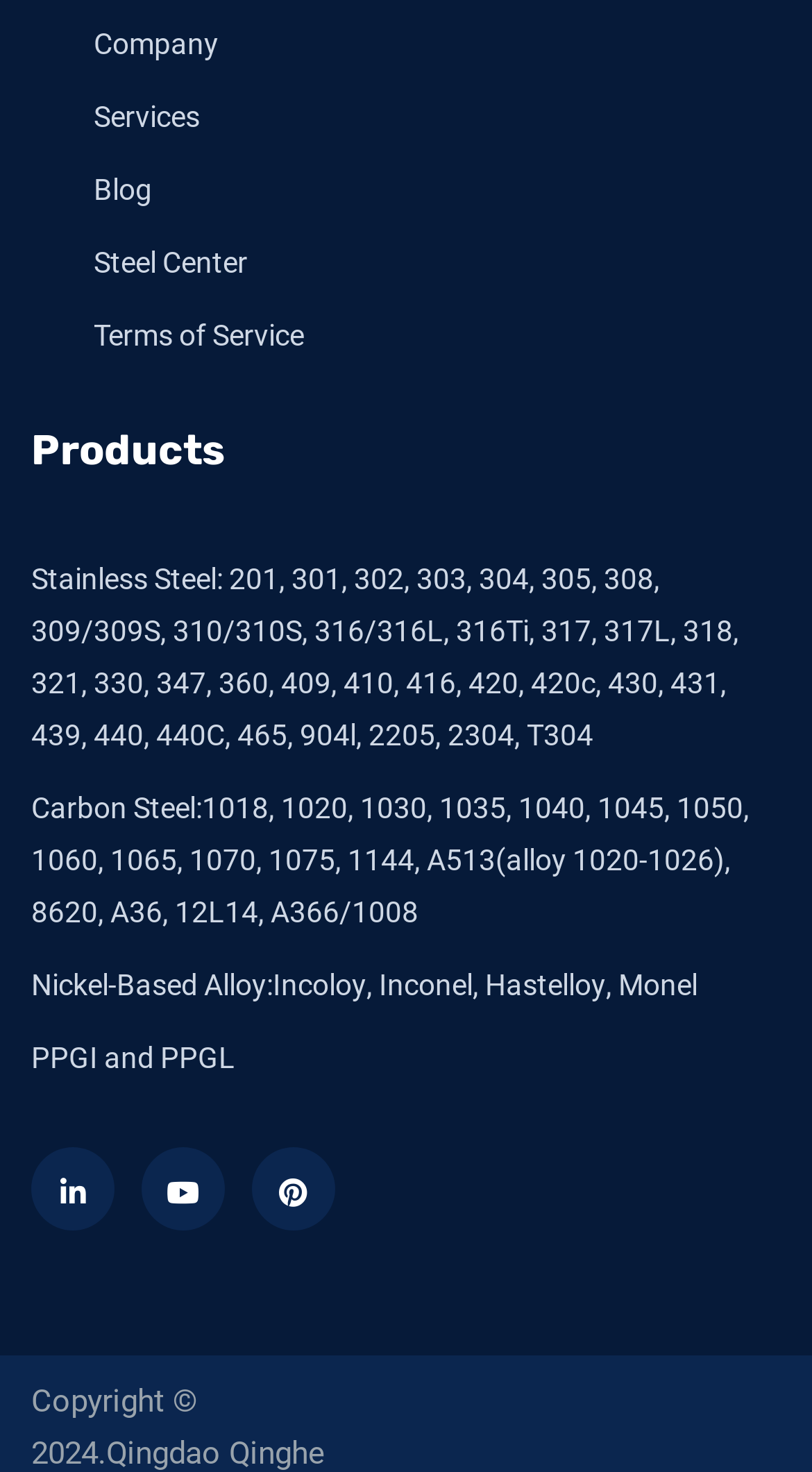Give a succinct answer to this question in a single word or phrase: 
What is the company's product category?

Steel